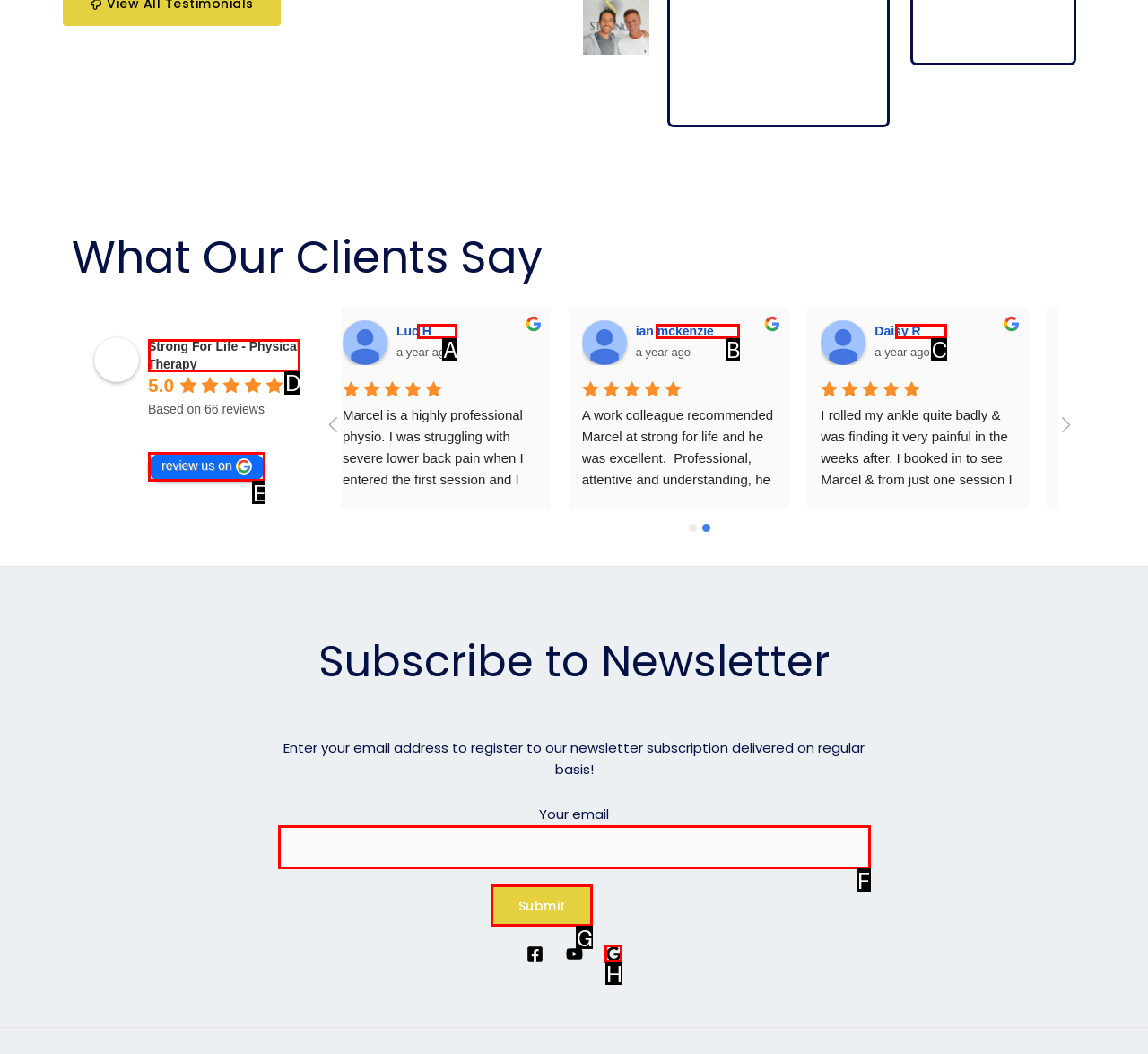Choose the correct UI element to click for this task: Click on the 'Google Reviews' link Answer using the letter from the given choices.

H